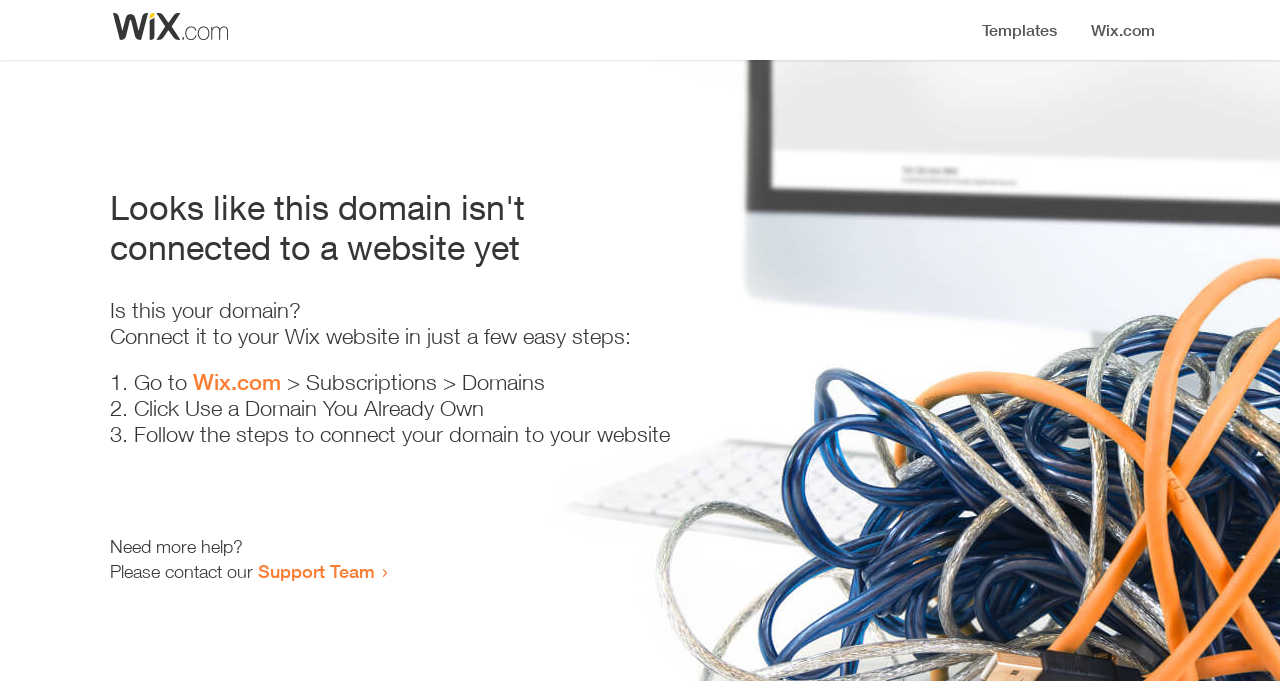Please specify the bounding box coordinates in the format (top-left x, top-left y, bottom-right x, bottom-right y), with all values as floating point numbers between 0 and 1. Identify the bounding box of the UI element described by: Wix.com

[0.151, 0.542, 0.22, 0.58]